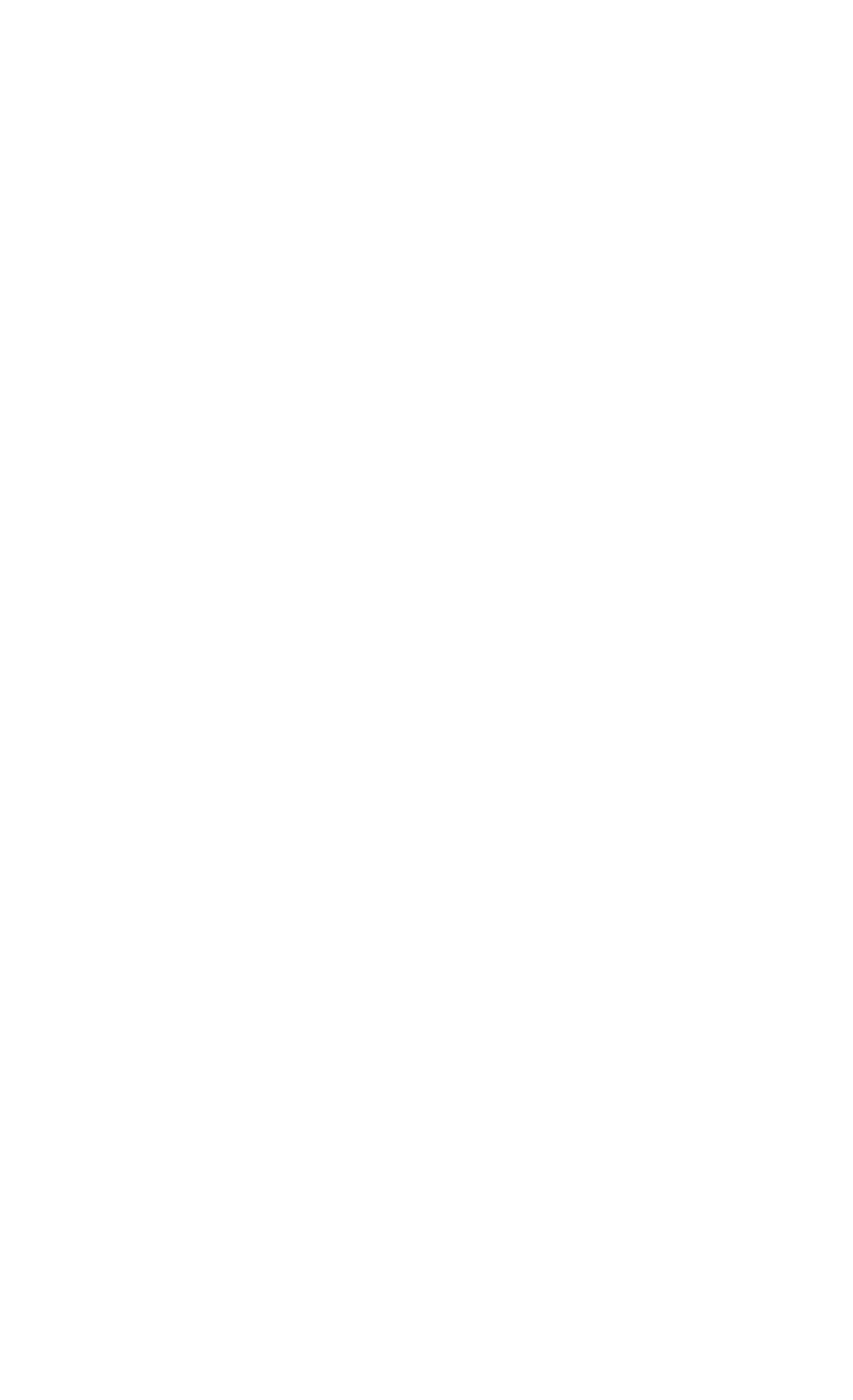Observe the image and answer the following question in detail: What is the last link on the webpage?

The last link on the webpage is 'Case studies' which is located at the bottom of the webpage with a bounding box coordinate of [0.062, 0.952, 0.303, 0.982].